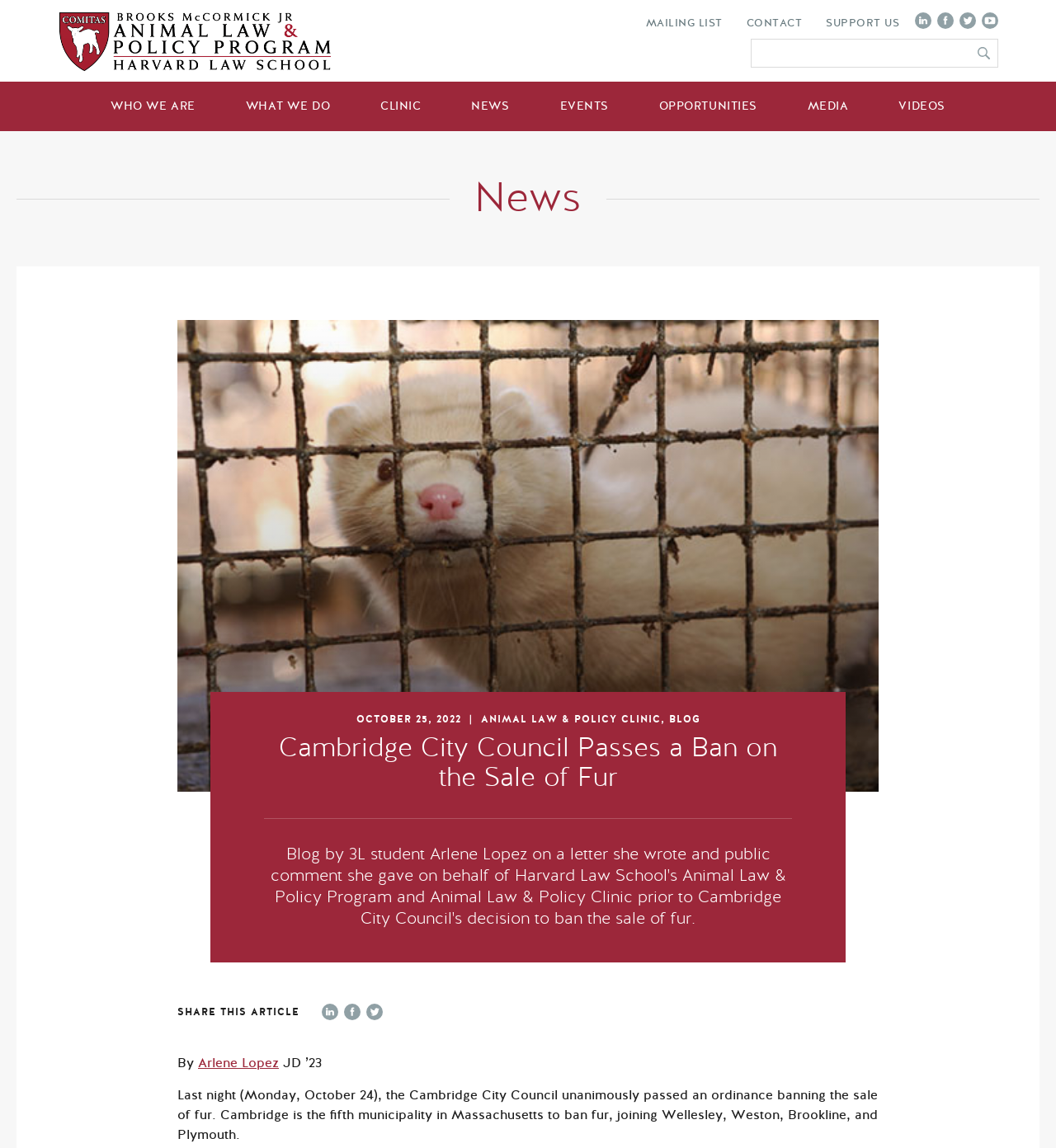Please find the bounding box coordinates of the element that needs to be clicked to perform the following instruction: "Learn more about 'Route Optimization API'". The bounding box coordinates should be four float numbers between 0 and 1, represented as [left, top, right, bottom].

None